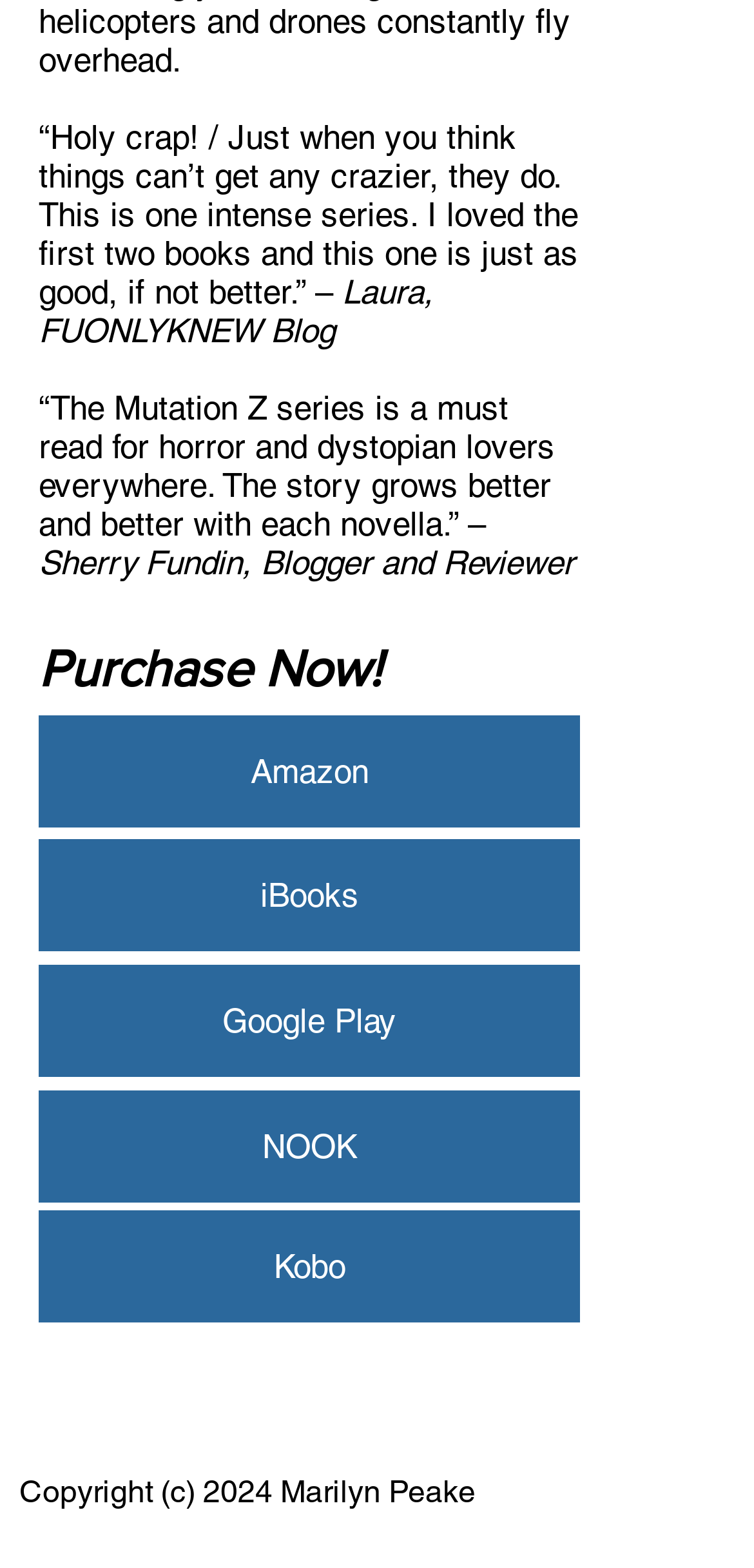Please provide a comprehensive response to the question below by analyzing the image: 
How many links are provided to purchase the book?

I counted the links 'Amazon', 'iBooks', 'Google Play', 'NOOK', and 'Kobo' which are all related to purchasing the book, so there are 5 links in total.